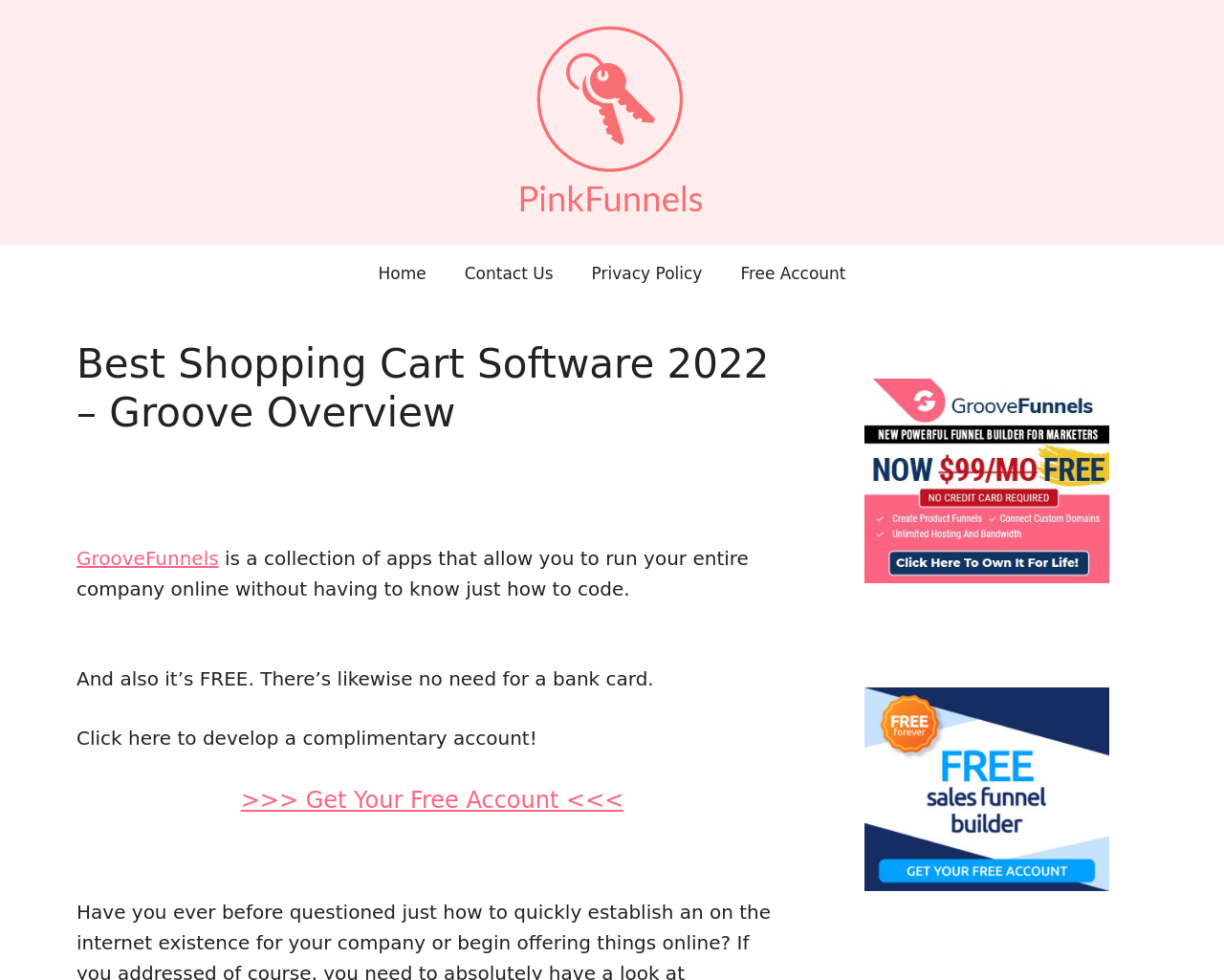Elaborate on the information and visuals displayed on the webpage.

The webpage is about GrooveFunnels, a collection of apps that allow users to run their entire company online without needing to know how to code. At the top of the page, there is a banner with the site's name, PinkFunnels.com, accompanied by an image of the logo. Below the banner, there is a primary navigation menu with links to "Home", "Contact Us", "Privacy Policy", and "Free Account".

The main content area is divided into two sections. On the left side, there is a heading that reads "Best Shopping Cart Software 2022 – Groove Overview" followed by a brief description of GrooveFunnels. Below this, there is a link to "GrooveFunnels" and a paragraph of text that explains its benefits, including being free and not requiring a bank card. There is also a call-to-action link to create a free account.

On the right side, there are two complementary sections. The top one contains a link with an image, and the bottom one contains a figure with a link and an image. These sections appear to be promotional or advertising content.

At the bottom of the page, there is a heading that reads ">>> Get Your Free Account <<<" with a link to create a free account.